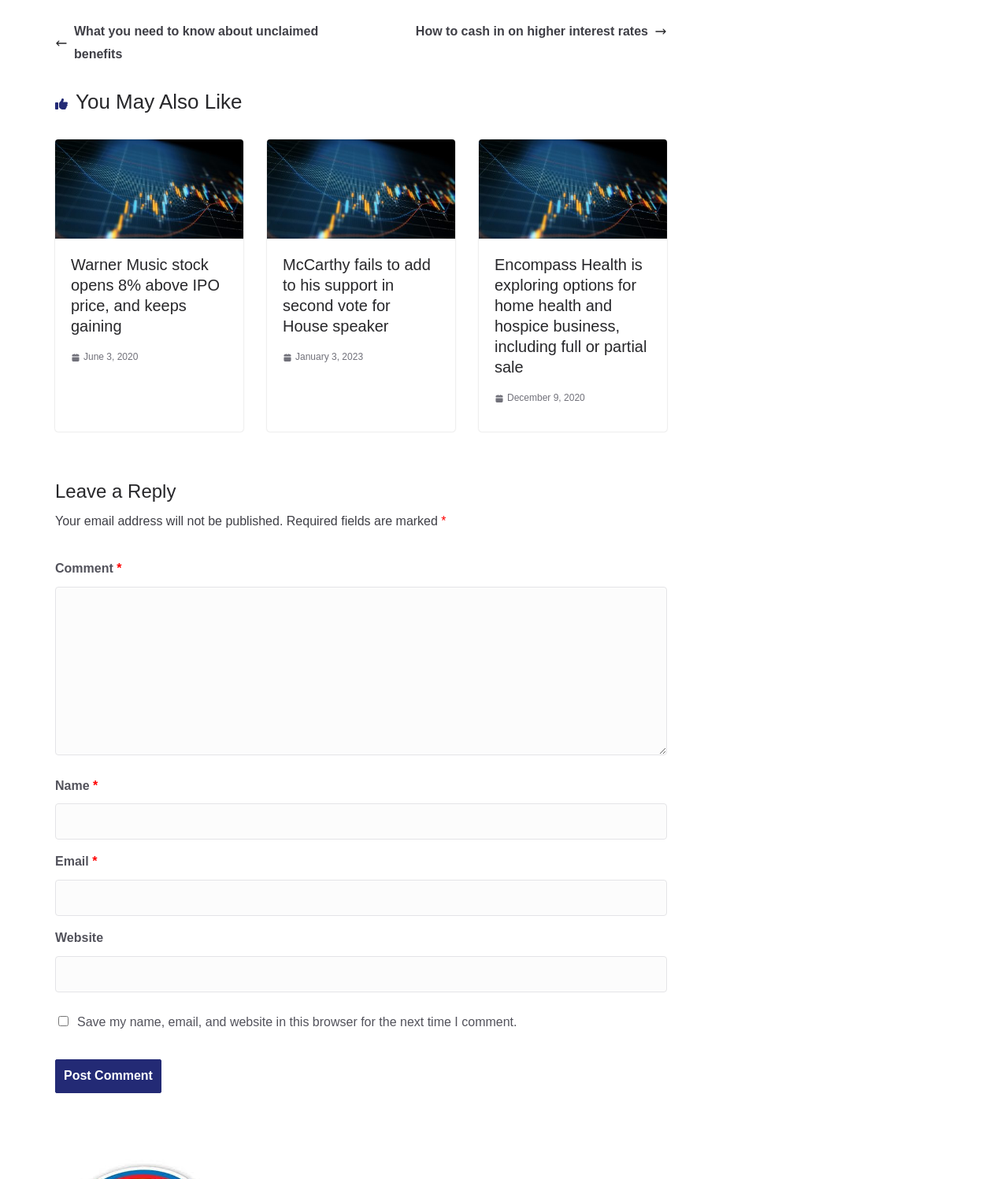Find the bounding box coordinates for the area that must be clicked to perform this action: "Click on 'What you need to know about unclaimed benefits'".

[0.055, 0.017, 0.35, 0.056]